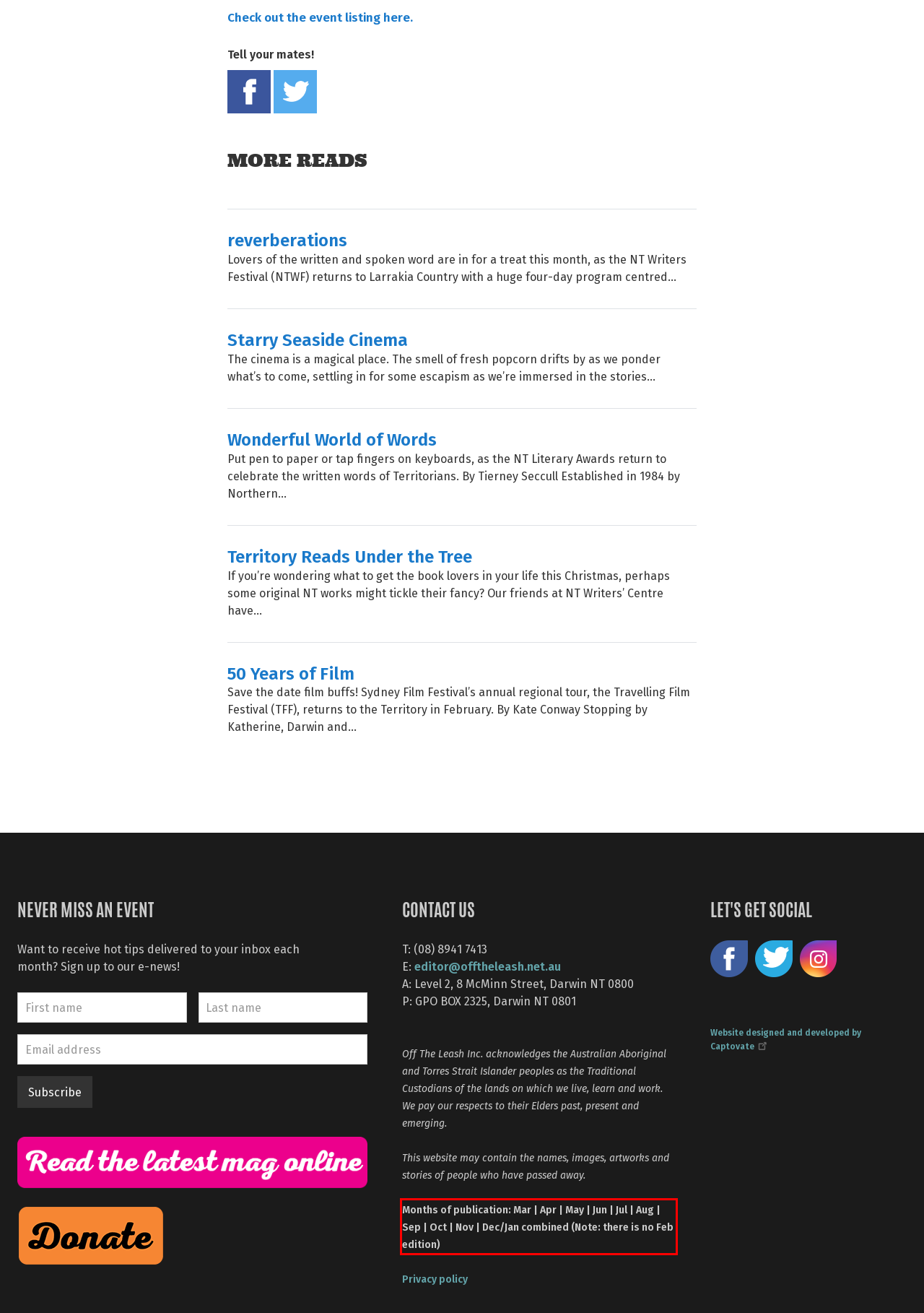Please perform OCR on the UI element surrounded by the red bounding box in the given webpage screenshot and extract its text content.

Months of publication: Mar | Apr | May | Jun | Jul | Aug | Sep | Oct | Nov | Dec/Jan combined (Note: there is no Feb edition)